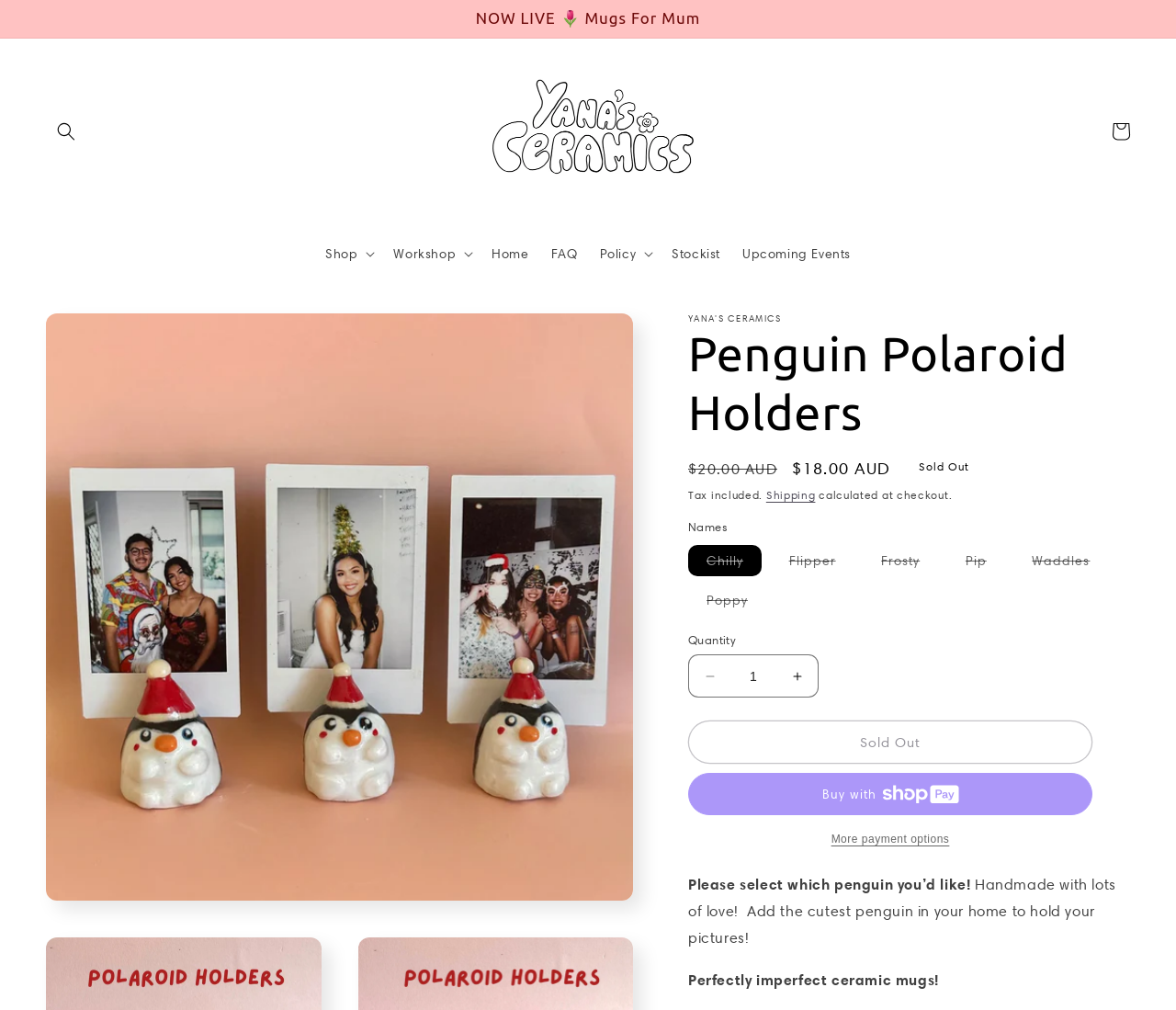Determine the bounding box of the UI component based on this description: "parent_node: Shop". The bounding box coordinates should be four float values between 0 and 1, i.e., [left, top, right, bottom].

[0.396, 0.038, 0.604, 0.222]